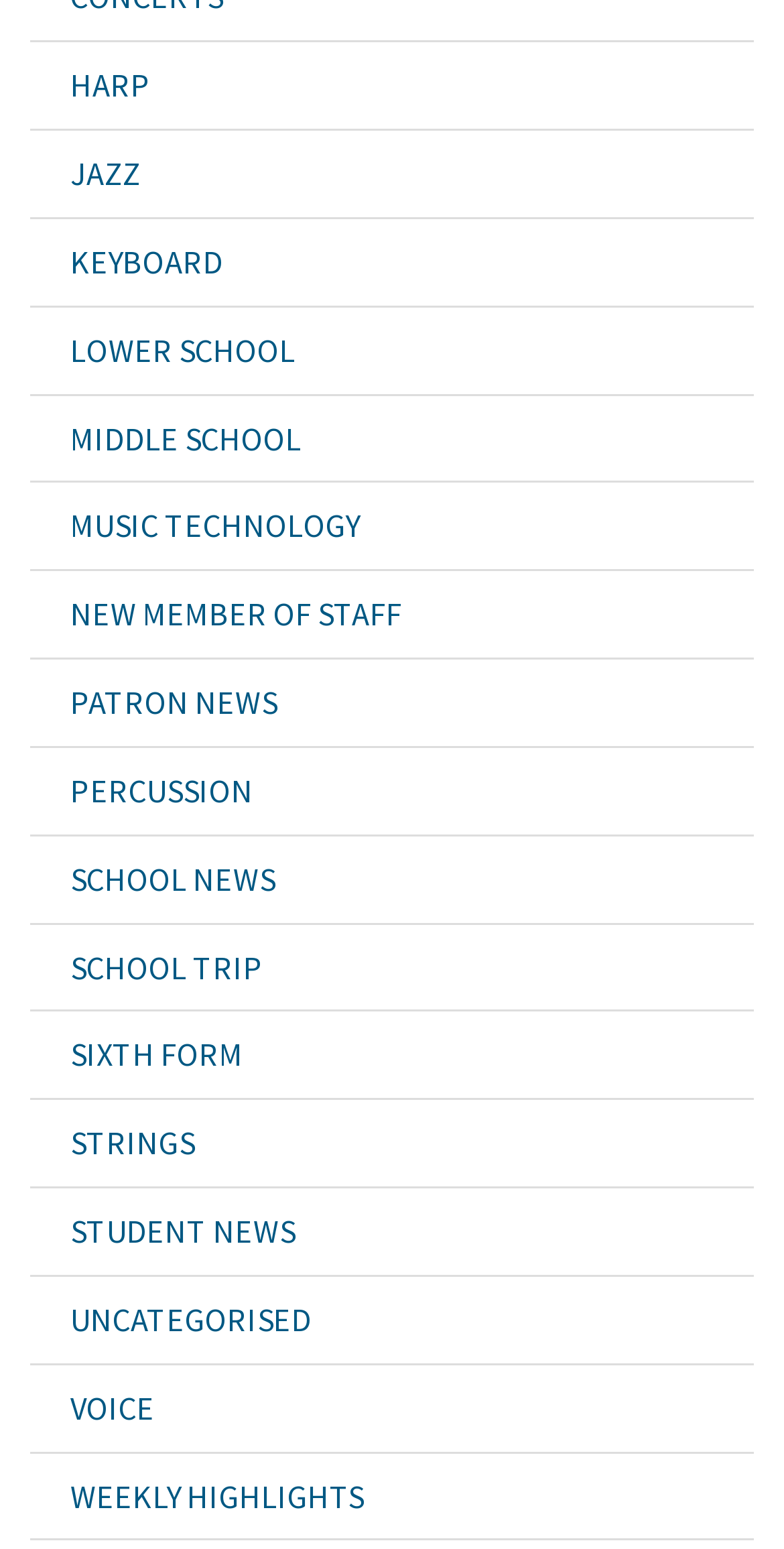Based on what you see in the screenshot, provide a thorough answer to this question: What is the purpose of the PATRON NEWS link?

The link PATRON NEWS is likely intended to provide news and updates specifically for patrons of the music school or organization. This suggests that the webpage is not only for students and staff but also for external supporters or patrons.